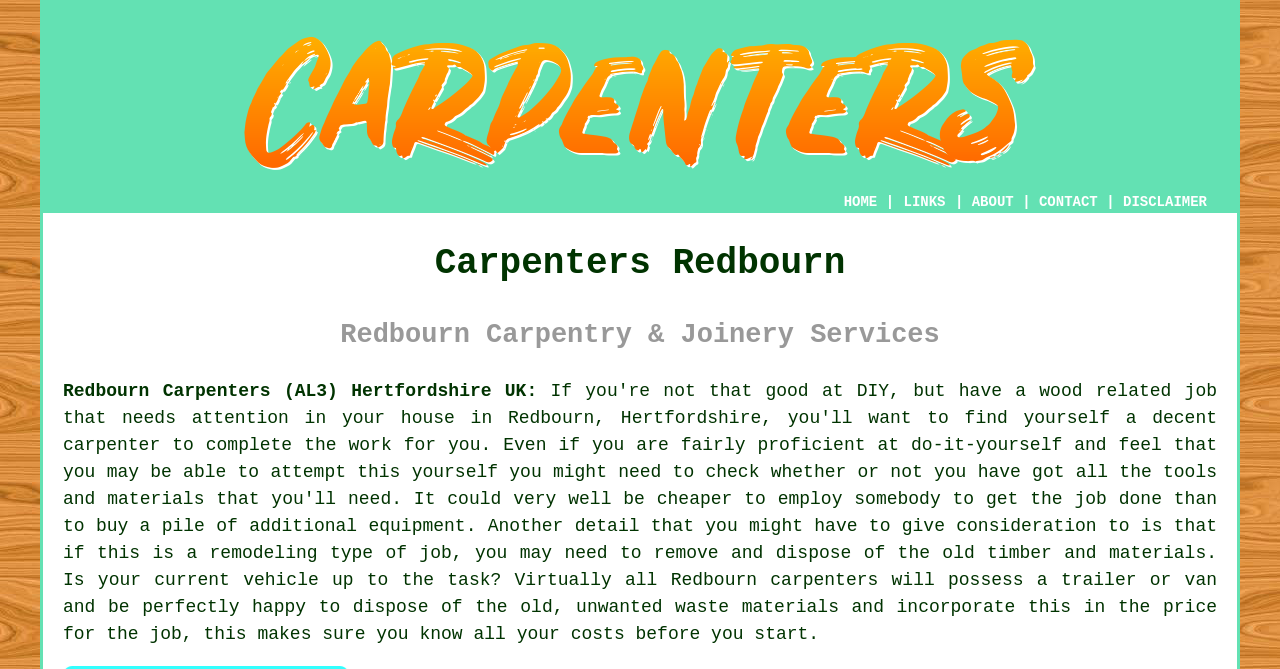Identify the bounding box coordinates for the UI element described as follows: DISCLAIMER. Use the format (top-left x, top-left y, bottom-right x, bottom-right y) and ensure all values are floating point numbers between 0 and 1.

[0.877, 0.29, 0.943, 0.314]